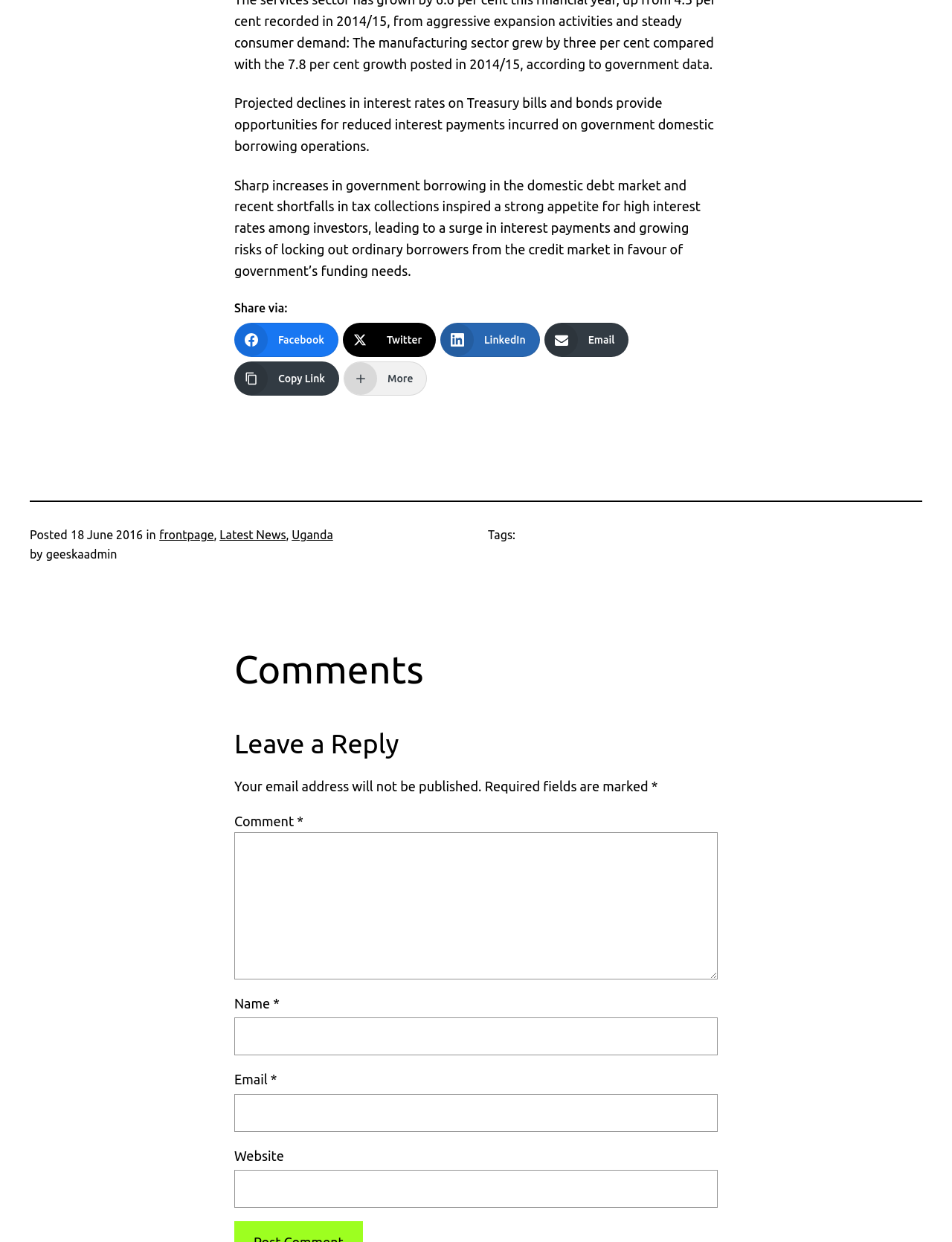Specify the bounding box coordinates of the region I need to click to perform the following instruction: "Post a reply". The coordinates must be four float numbers in the range of 0 to 1, i.e., [left, top, right, bottom].

[0.246, 0.584, 0.754, 0.614]